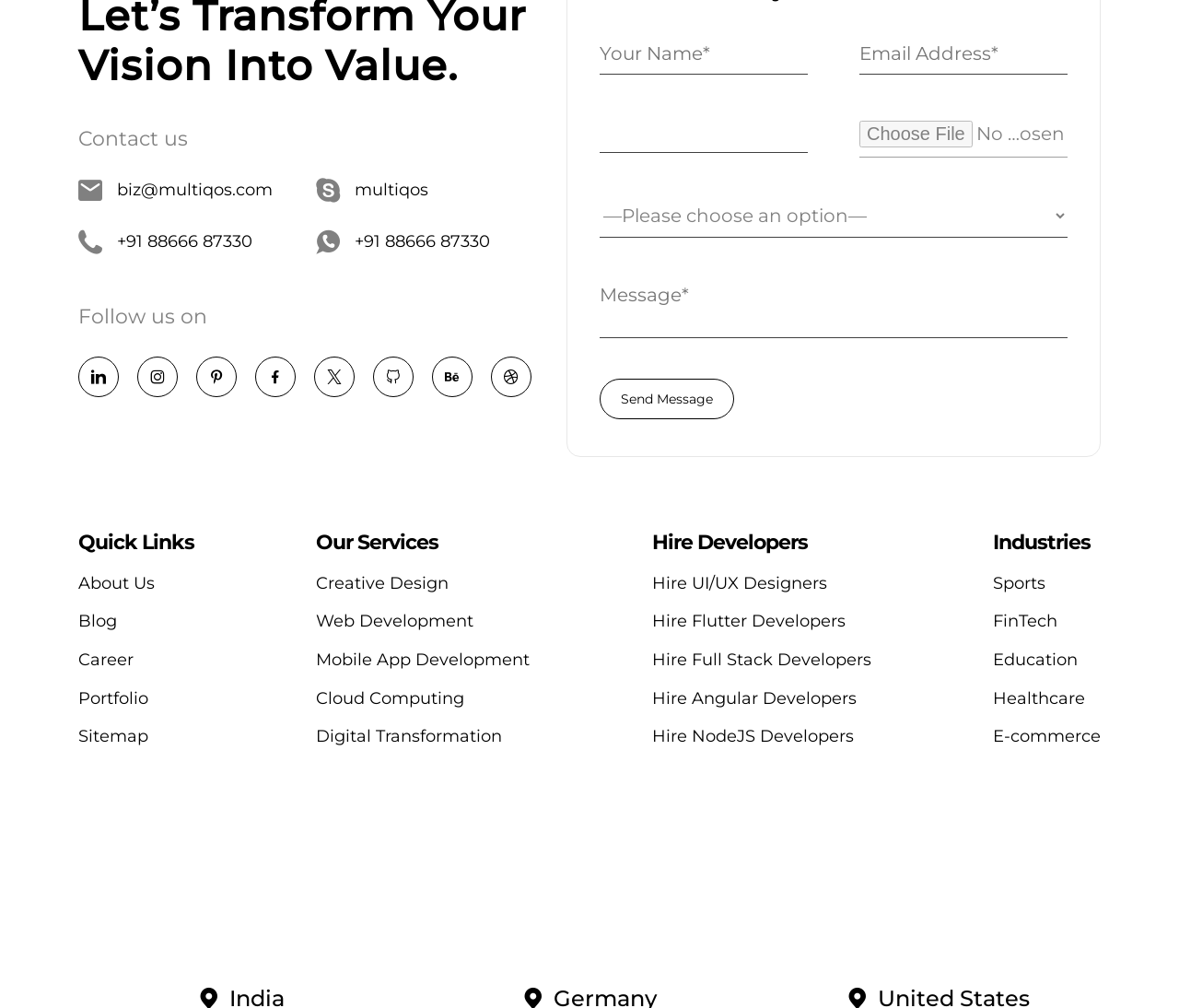What industries does the company cater to?
Give a single word or phrase answer based on the content of the image.

Sports, FinTech, Education, etc.